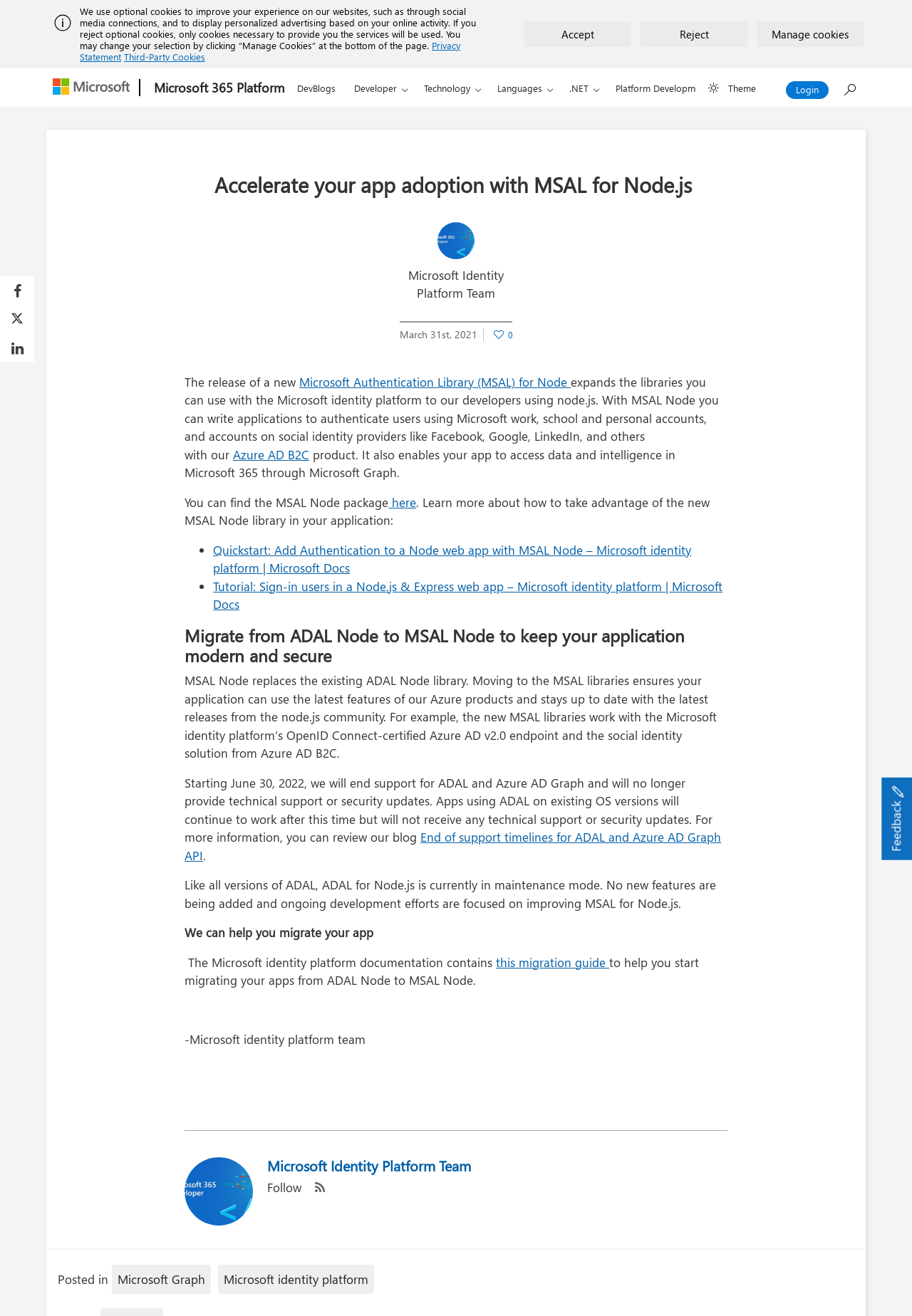Using the provided element description, identify the bounding box coordinates as (top-left x, top-left y, bottom-right x, bottom-right y). Ensure all values are between 0 and 1. Description: Microsoft identity platform team

[0.293, 0.878, 0.517, 0.893]